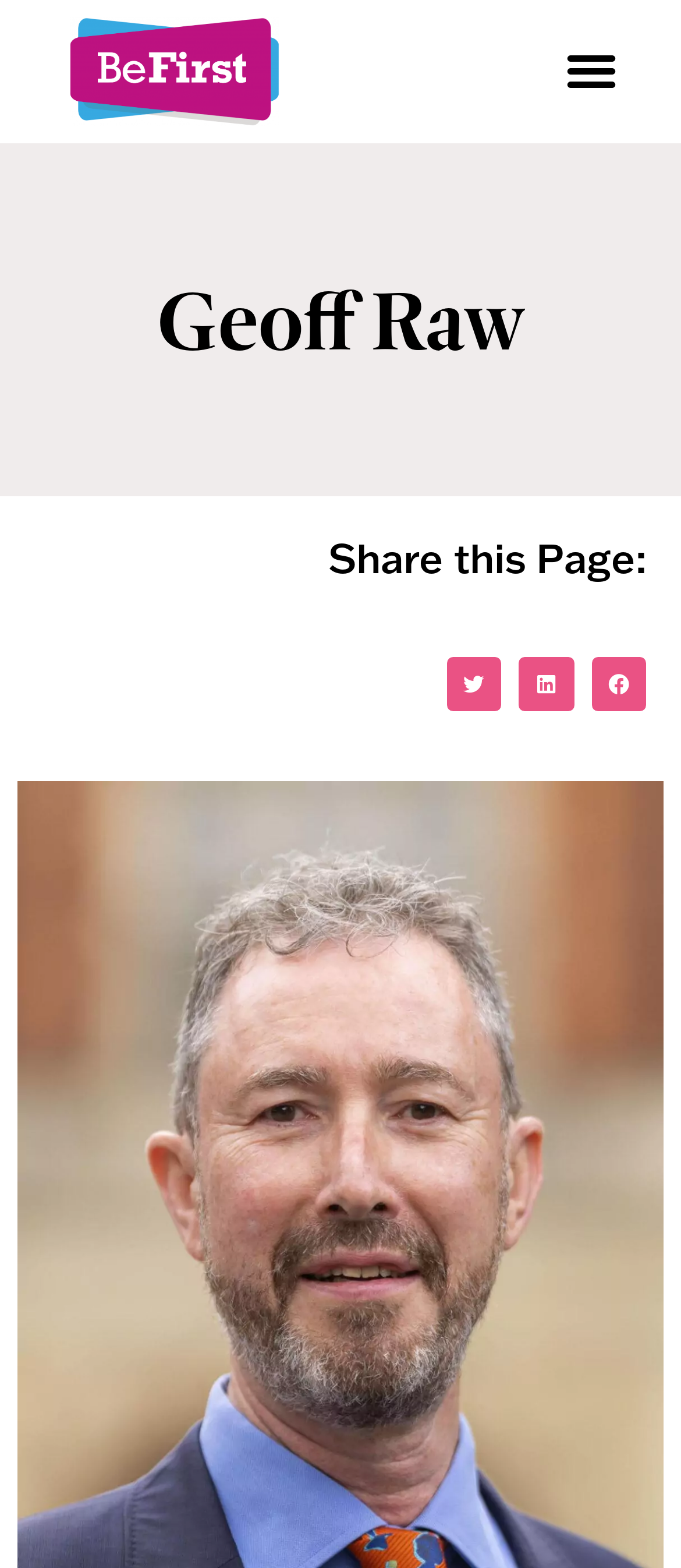Detail the features and information presented on the webpage.

The webpage is about Geoff Raw, with a prominent heading displaying his name at the top center of the page. Below the heading, there is a section with three social media links to share the page on Twitter, LinkedIn, and Facebook, aligned horizontally and positioned near the top right corner of the page. 

To the top left, there is a link, and on the opposite side, a menu toggle button is located at the top right corner. The menu toggle button is not expanded, indicating that the menu is currently collapsed.